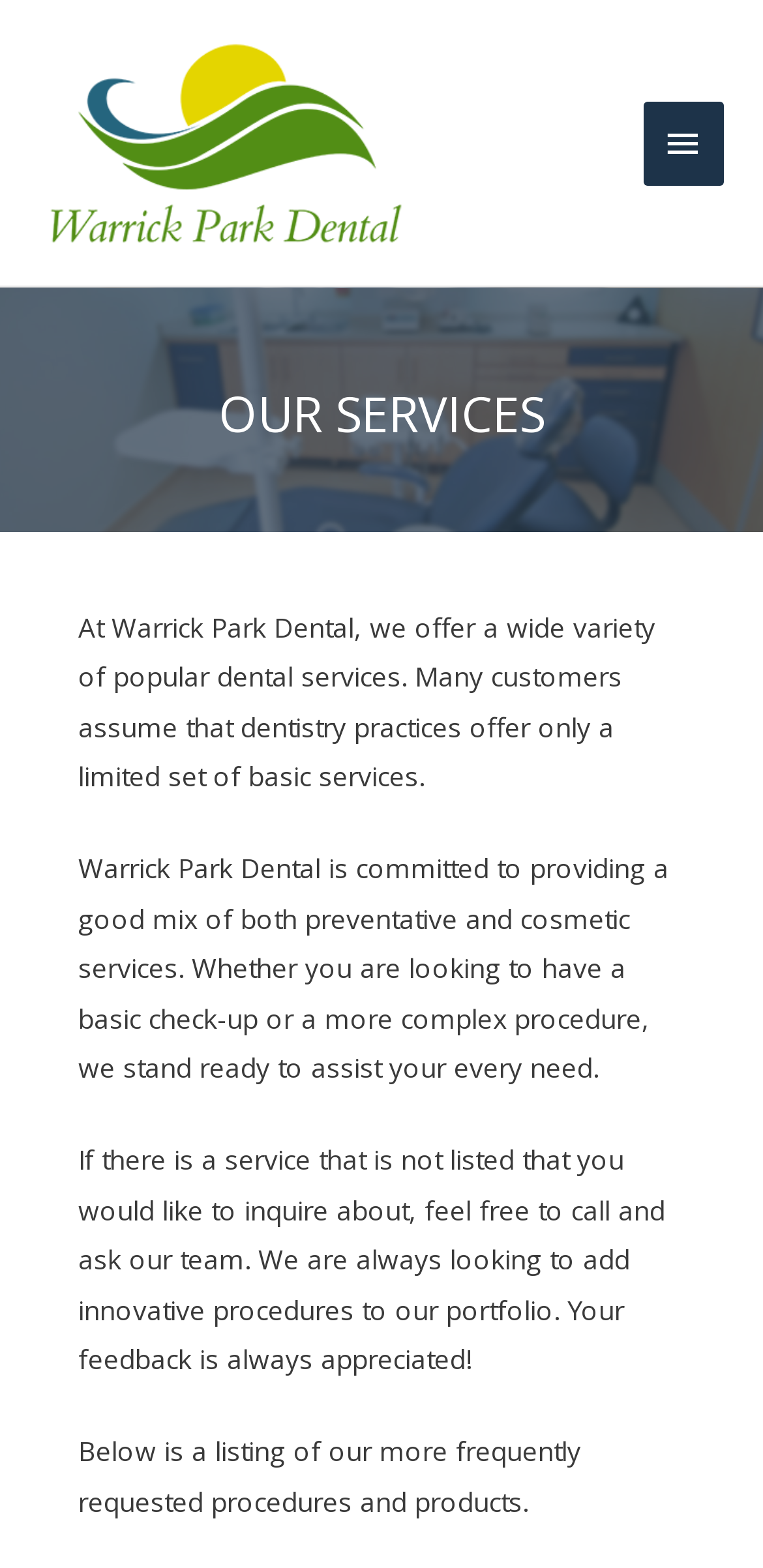Answer the question in a single word or phrase:
How many sections are there in the services description?

4